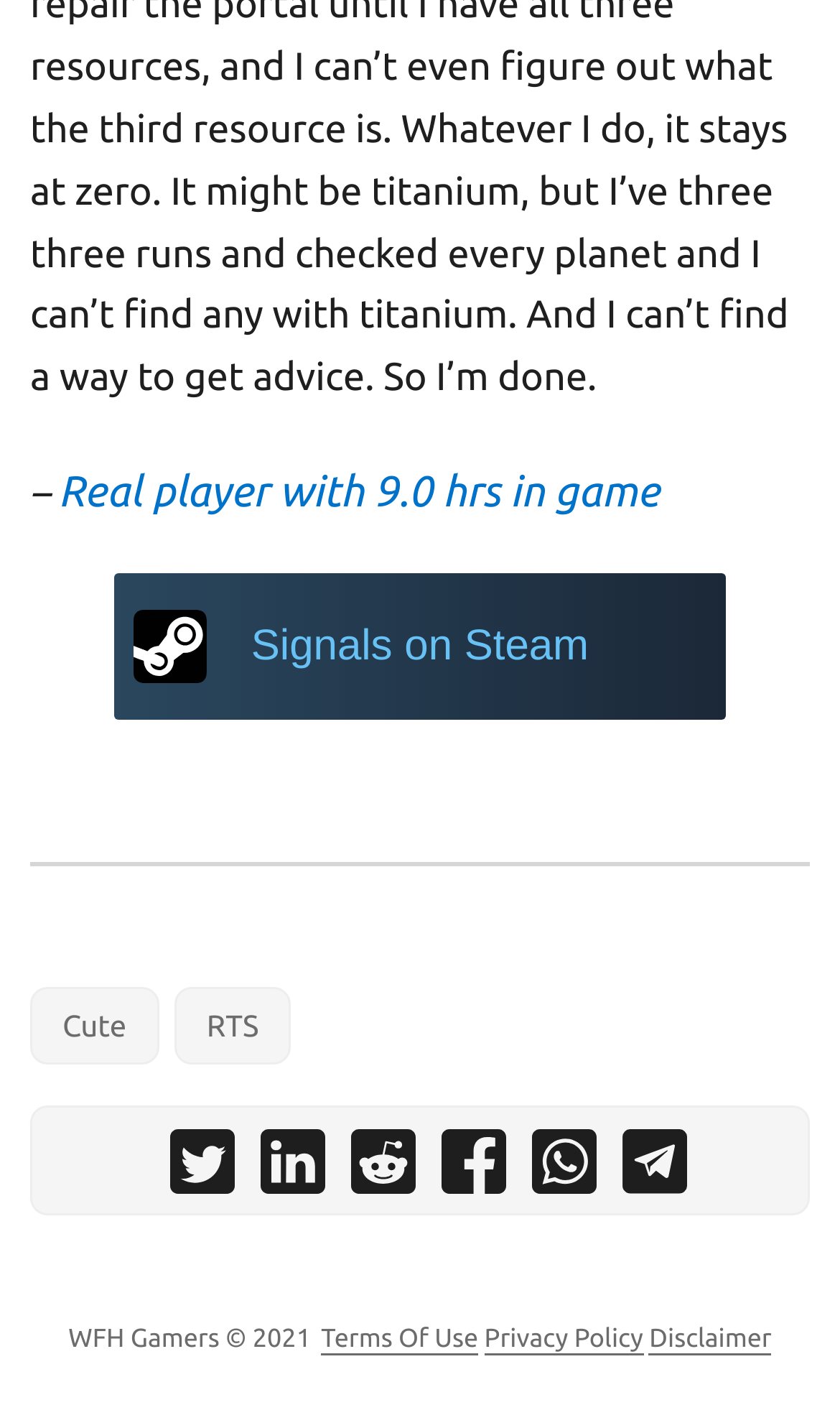Please reply to the following question with a single word or a short phrase:
What is the name of the website or organization?

WFH Gamers